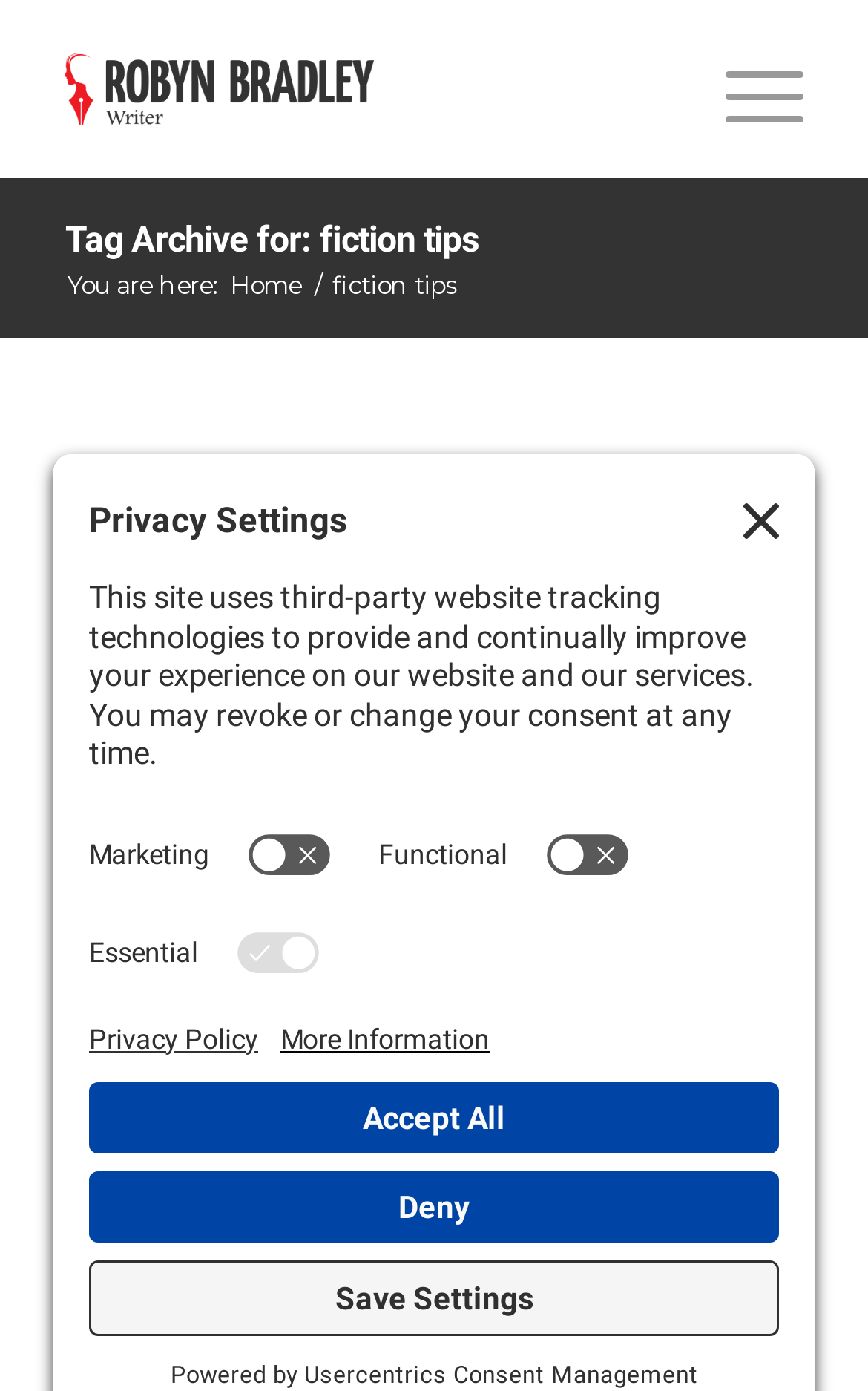Please specify the bounding box coordinates of the clickable region to carry out the following instruction: "Click on the 'Open Privacy Policy' link". The coordinates should be four float numbers between 0 and 1, in the format [left, top, right, bottom].

[0.103, 0.729, 0.297, 0.758]